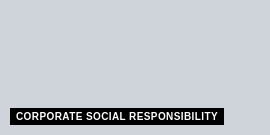Please answer the following question using a single word or phrase: 
What does the presentation signify?

Commitment to transparency and ethical governance